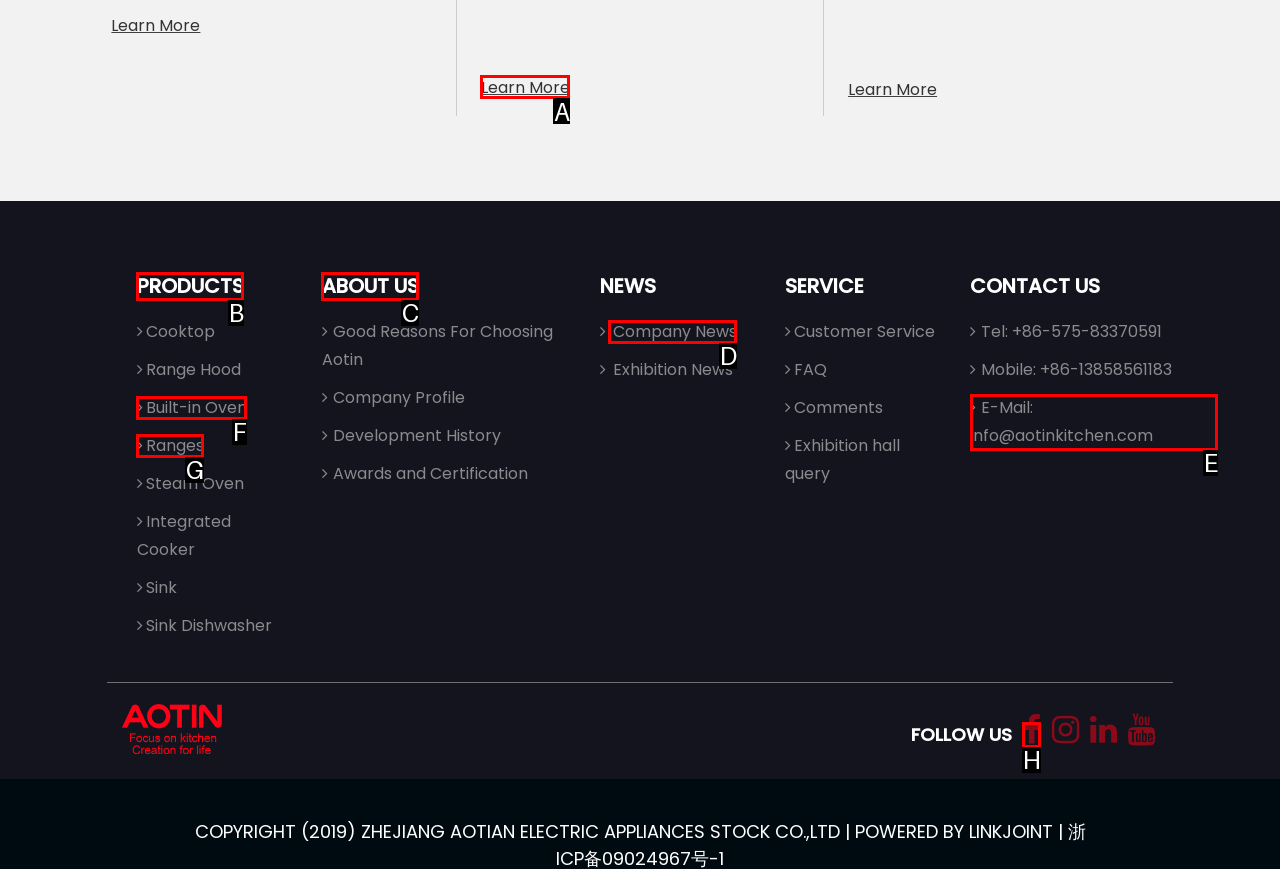Tell me which one HTML element I should click to complete the following task: Follow us on social media Answer with the option's letter from the given choices directly.

H